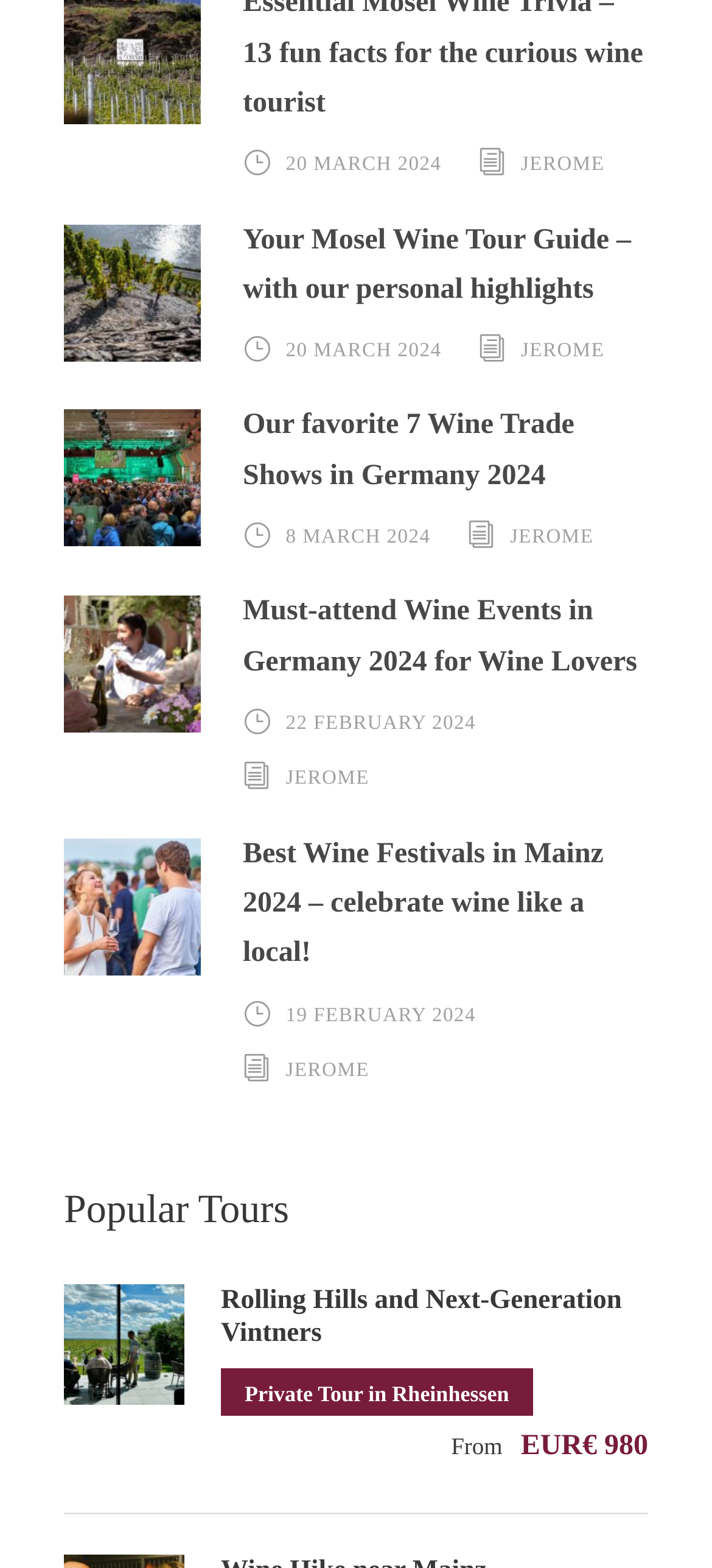Provide a one-word or short-phrase response to the question:
What is the price of the Private Tour in Rheinhessen?

EUR€ 980